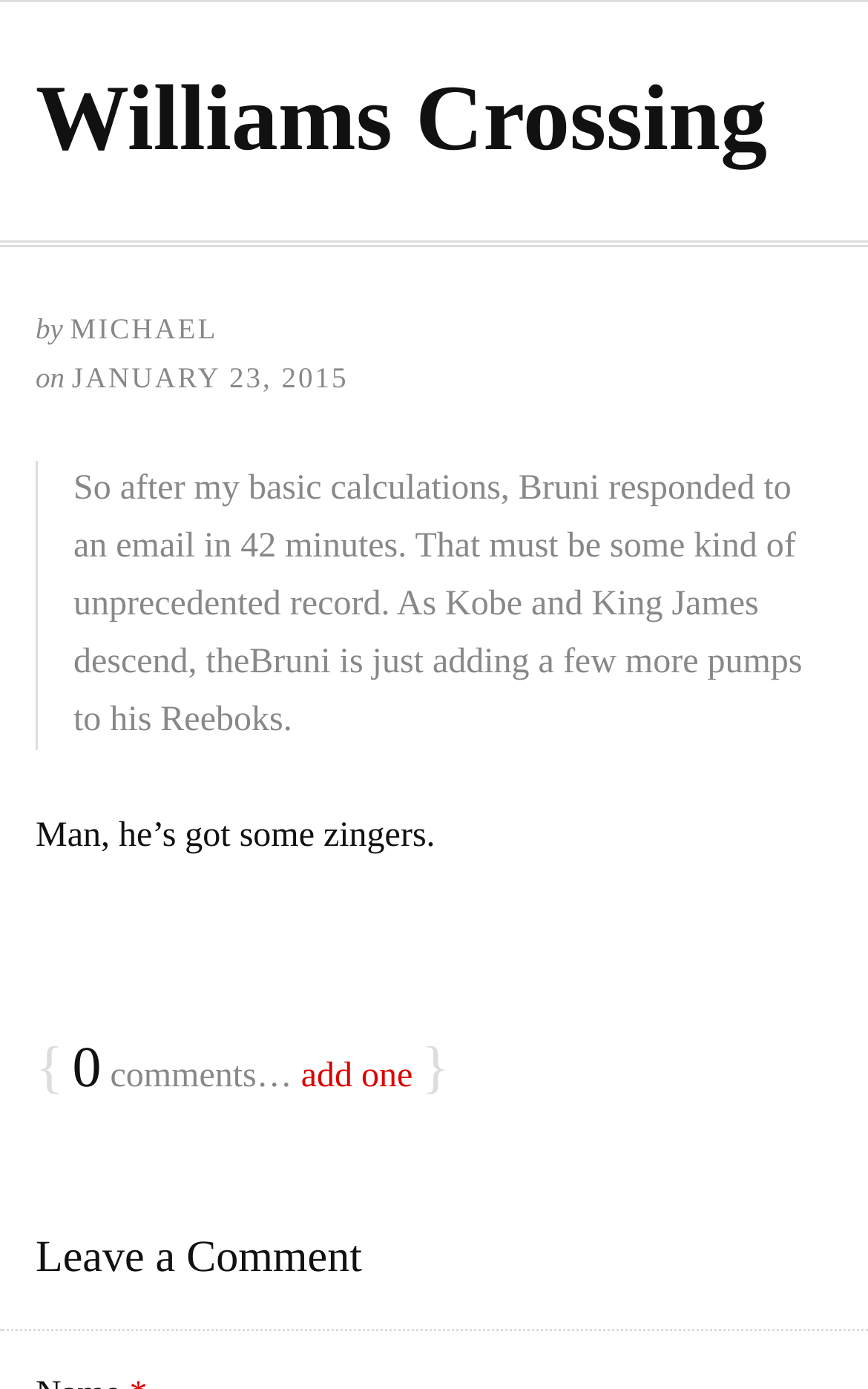Respond to the question below with a single word or phrase:
What is the date of the article?

2015-01-23